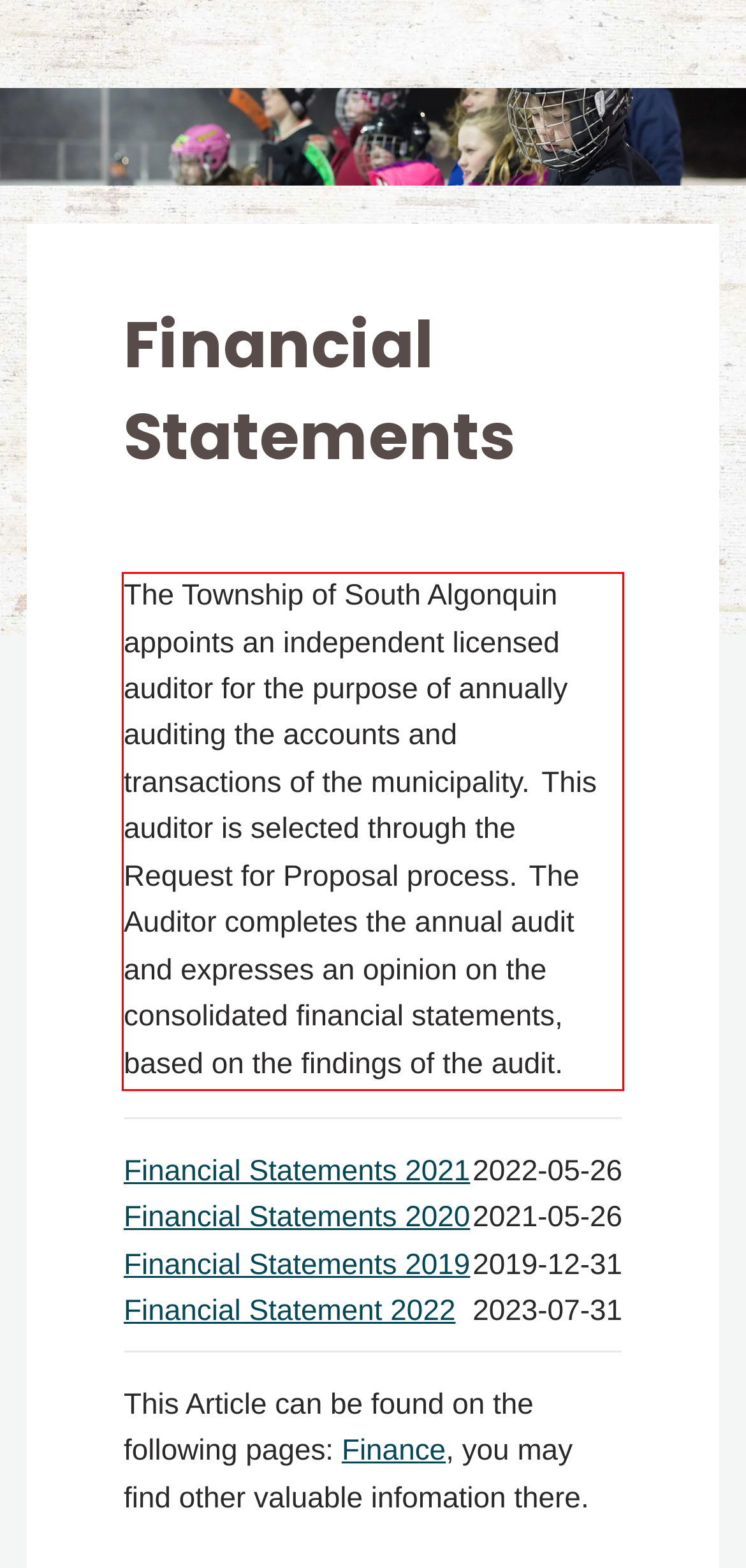Look at the webpage screenshot and recognize the text inside the red bounding box.

The Township of South Algonquin appoints an independent licensed auditor for the purpose of annually auditing the accounts and transactions of the municipality. This auditor is selected through the Request for Proposal process. The Auditor completes the annual audit and expresses an opinion on the consolidated financial statements, based on the findings of the audit.